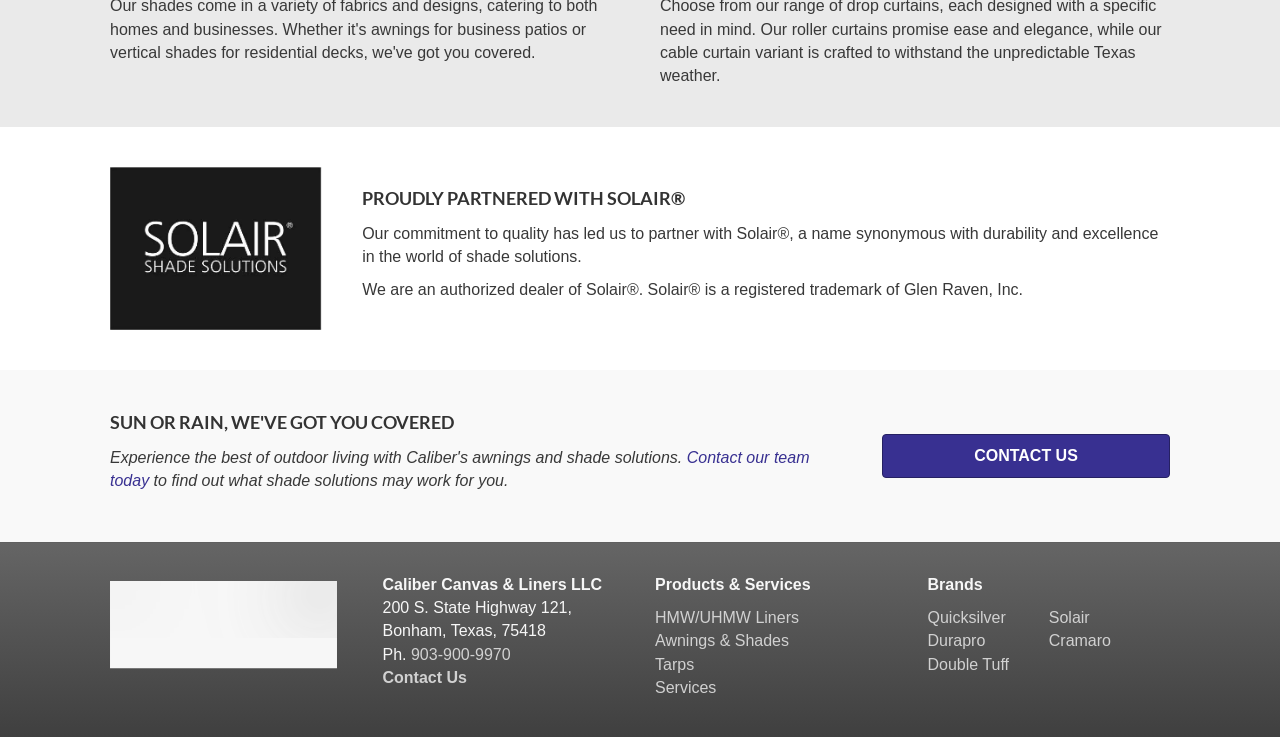Determine the bounding box coordinates for the HTML element described here: "Awnings & Shades".

[0.512, 0.858, 0.616, 0.881]